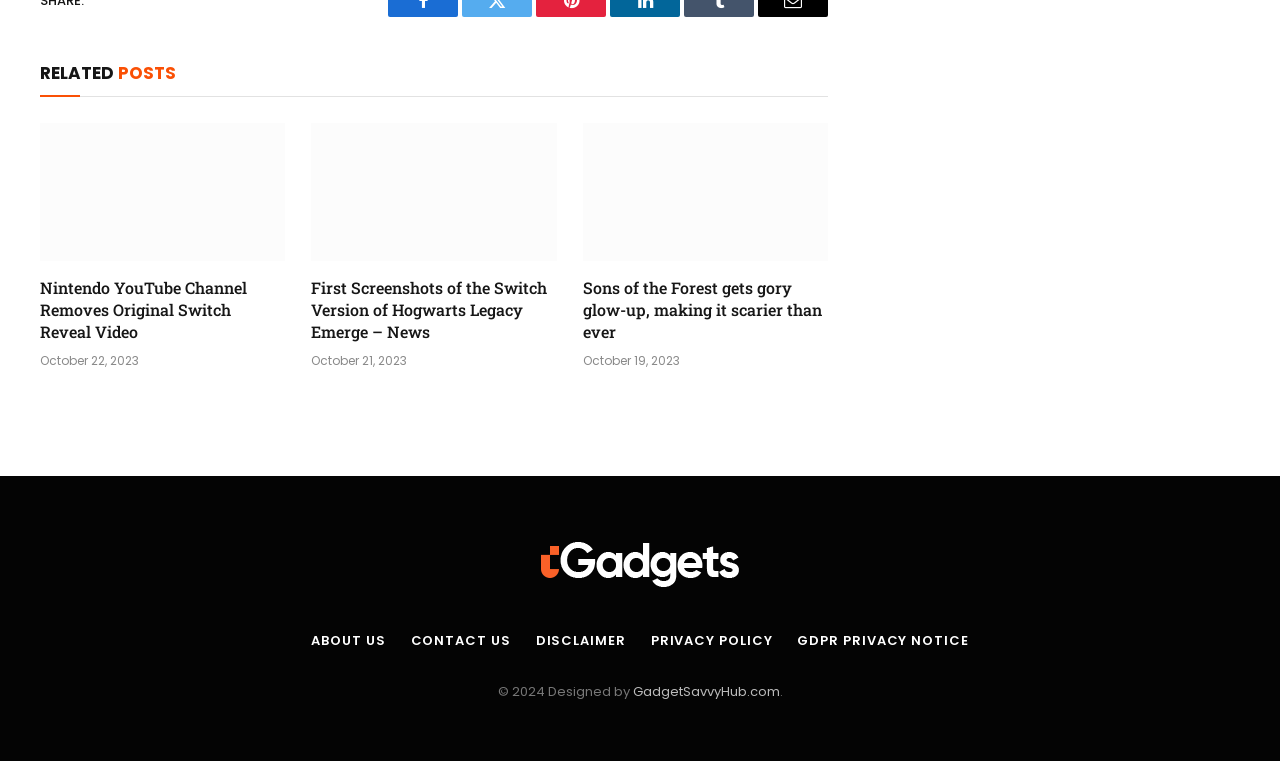Specify the bounding box coordinates of the area that needs to be clicked to achieve the following instruction: "Go to CONTACT US page".

[0.321, 0.829, 0.399, 0.854]